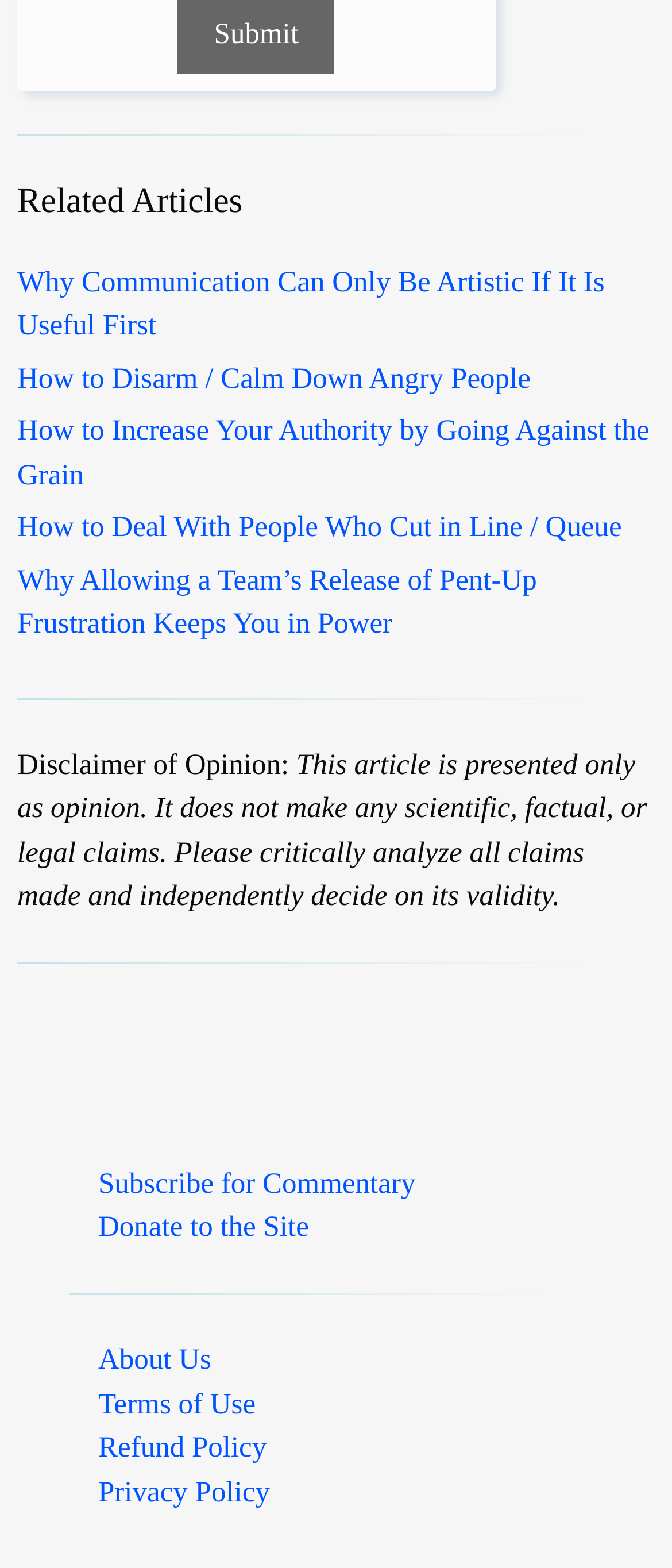Based on the element description "Donate to the Site", predict the bounding box coordinates of the UI element.

[0.146, 0.772, 0.46, 0.793]